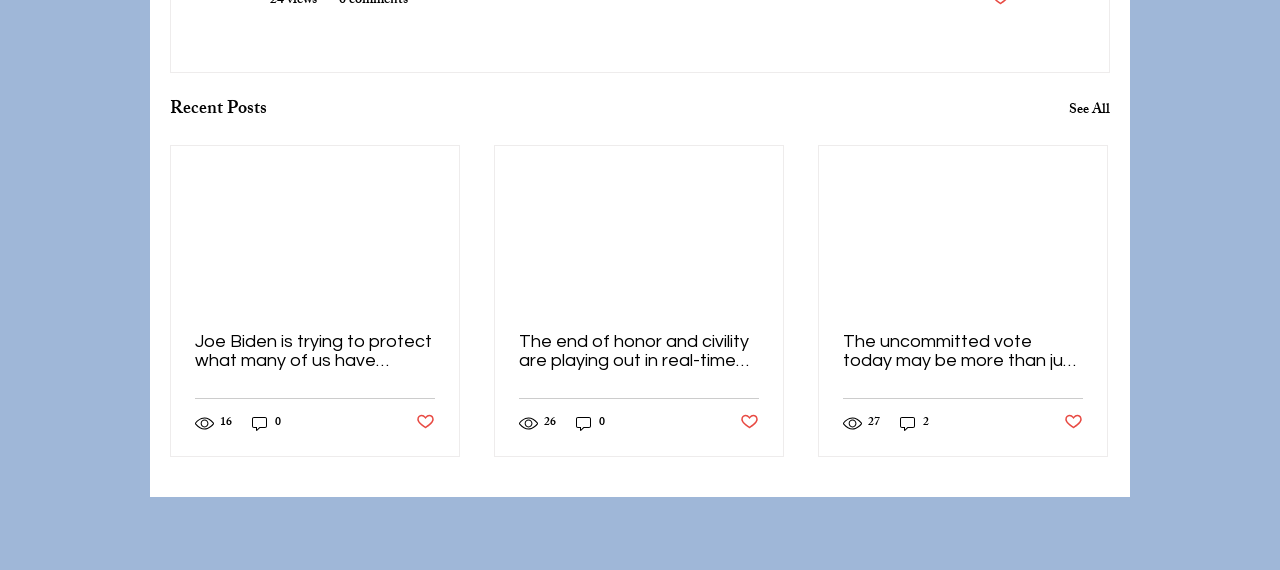Give a one-word or short-phrase answer to the following question: 
How many views does the first post have?

16 views